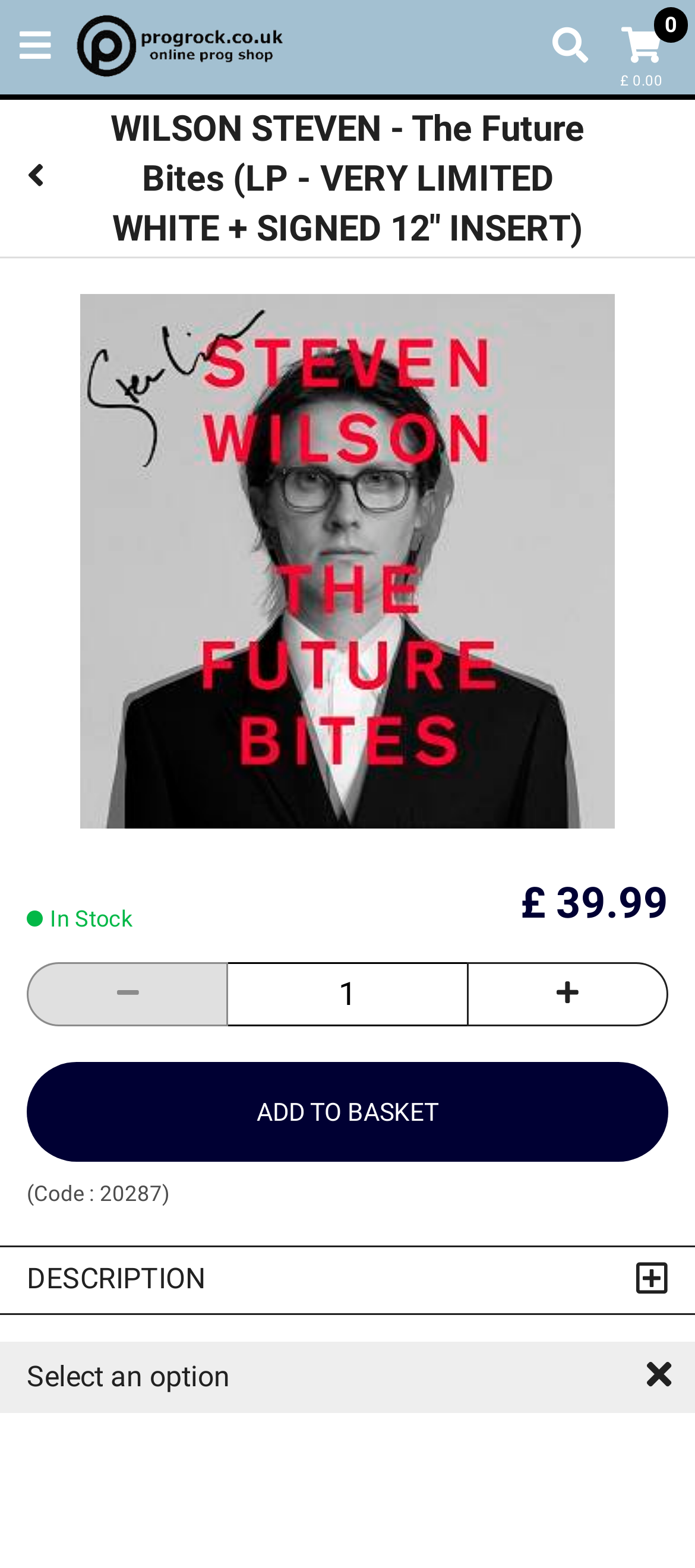Pinpoint the bounding box coordinates of the clickable element needed to complete the instruction: "Increase quantity". The coordinates should be provided as four float numbers between 0 and 1: [left, top, right, bottom].

[0.671, 0.614, 0.961, 0.655]